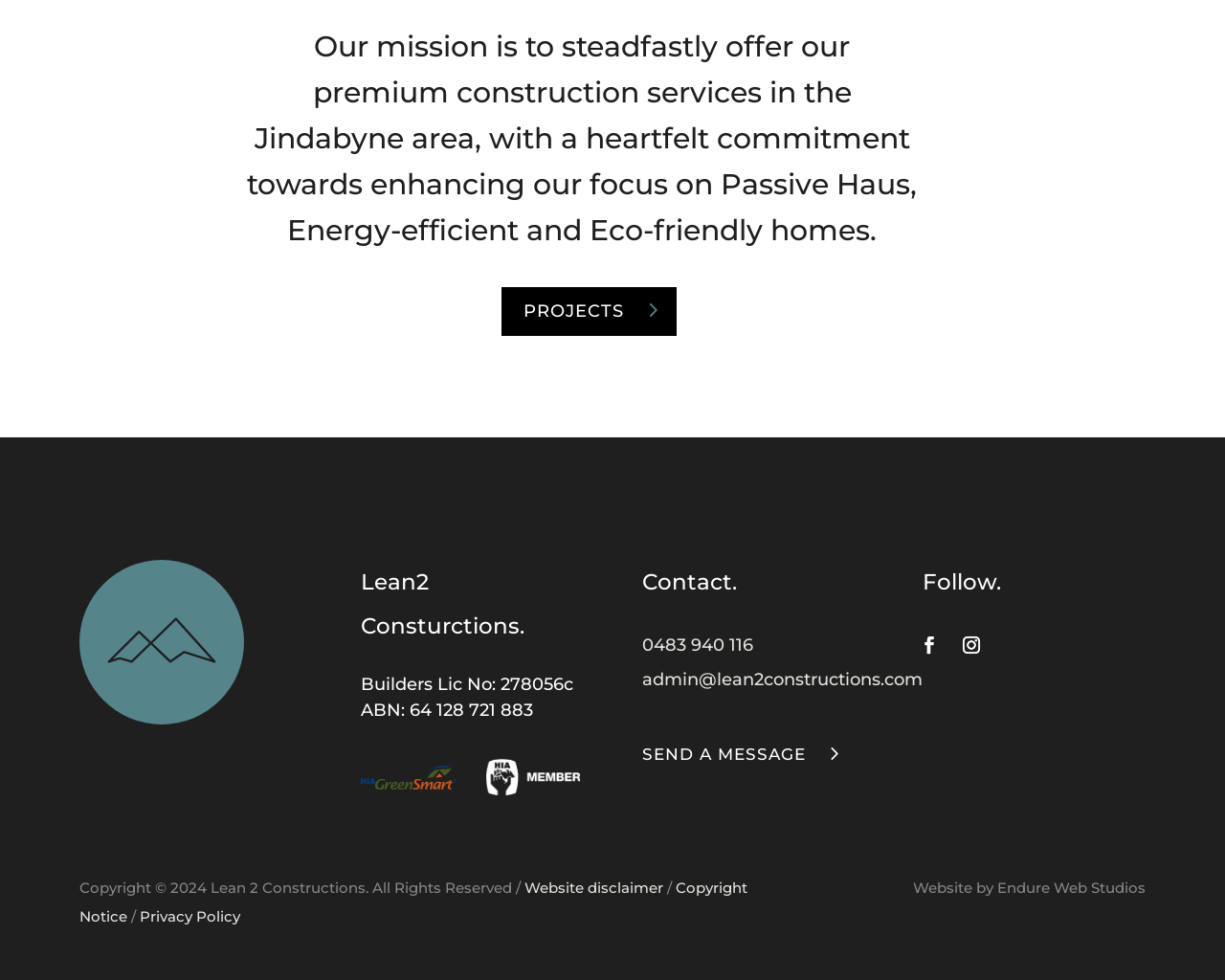Review the image closely and give a comprehensive answer to the question: How can I contact the company?

The contact information is provided in the 'Contact' section, which includes a phone number '0483 940 116' and an email address 'admin@lean2constructions.com'.